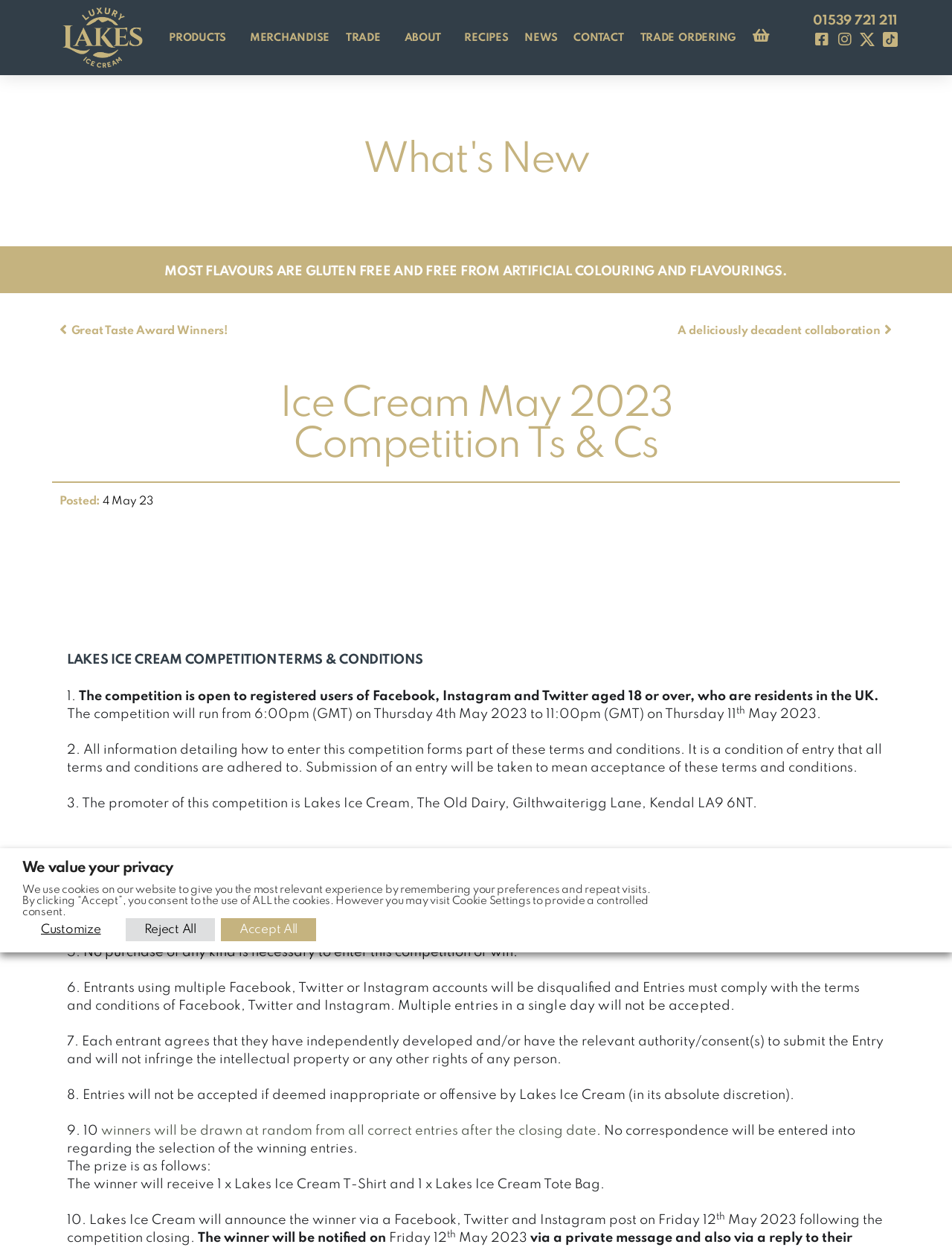Locate the heading on the webpage and return its text.

Ice Cream May 2023 Competition Ts & Cs